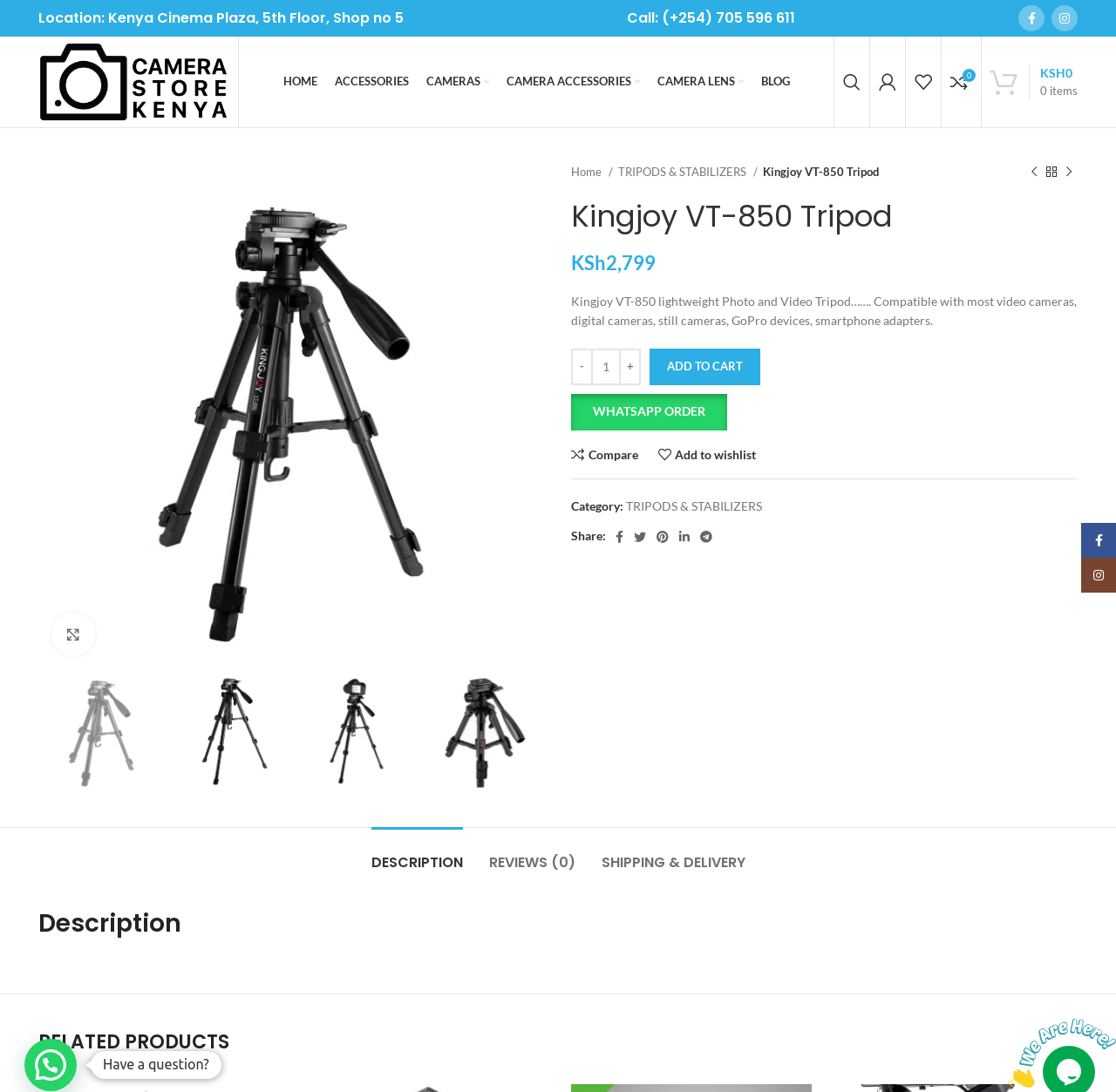Extract the primary header of the webpage and generate its text.

Kingjoy VT-850 Tripod